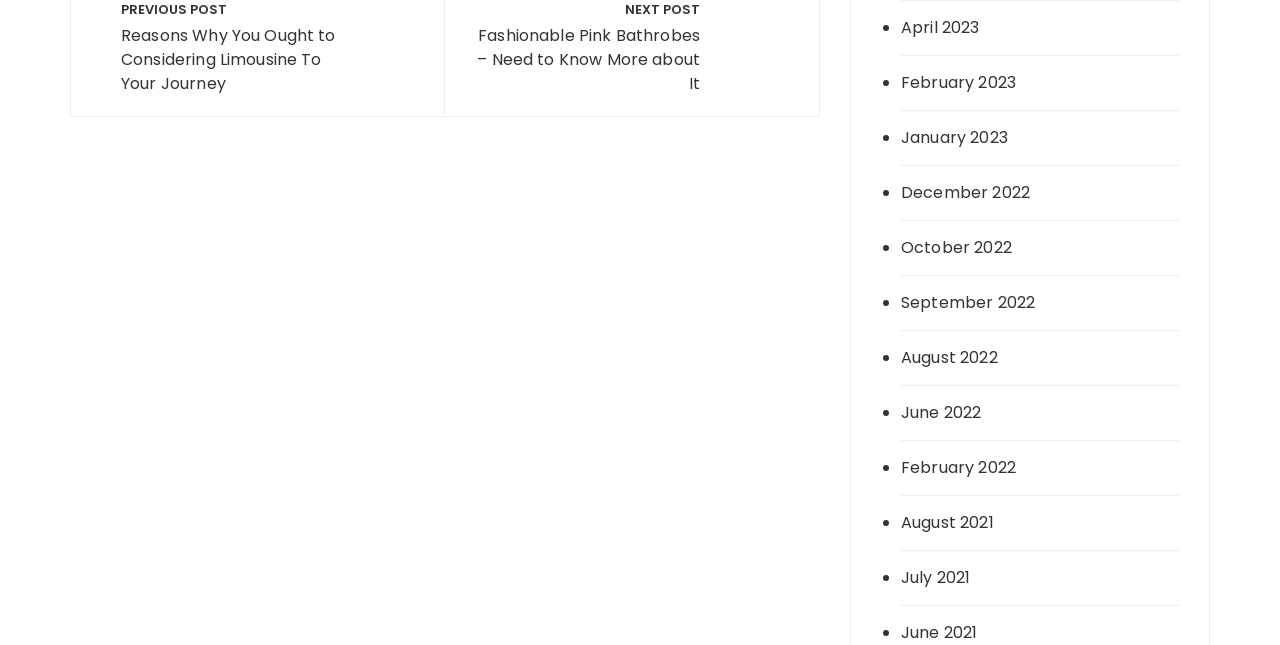Show the bounding box coordinates for the element that needs to be clicked to execute the following instruction: "view April 2023". Provide the coordinates in the form of four float numbers between 0 and 1, i.e., [left, top, right, bottom].

[0.704, 0.024, 0.878, 0.062]